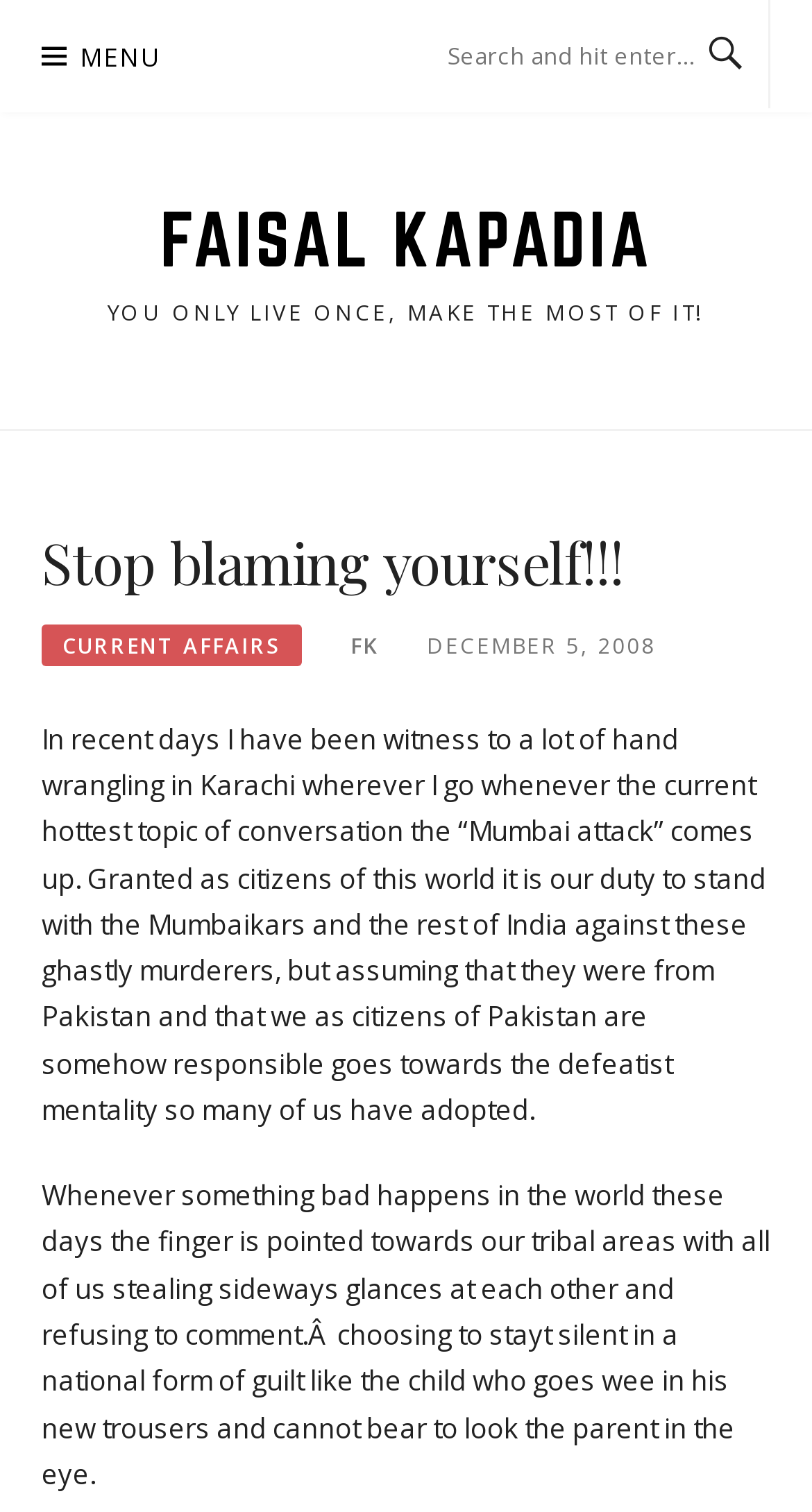Give a detailed explanation of the elements present on the webpage.

The webpage is a blog post titled "Stop blaming yourself!!! – Faisal Kapadia". At the top left corner, there is a button with a menu icon, which is not expanded. Next to it, there is a search bar with a placeholder text "Search and hit enter...". 

Below the search bar, there is a link to the author's name, "FAISAL KAPADIA", which spans across most of the width of the page. Underneath the author's name, there is a motivational quote "YOU ONLY LIVE ONCE, MAKE THE MOST OF IT!".

The main content of the blog post is divided into sections. The first section has a heading "Stop blaming yourself!!!", followed by links to "CURRENT AFFAIRS" and "FK", and a timestamp "DECEMBER 5, 2008". 

The blog post itself is a long paragraph discussing the author's observations about people's reactions to the Mumbai attack, and how they tend to blame themselves and others. The text is divided into two blocks, with the second block starting from "Whenever something bad happens in the world these days...".